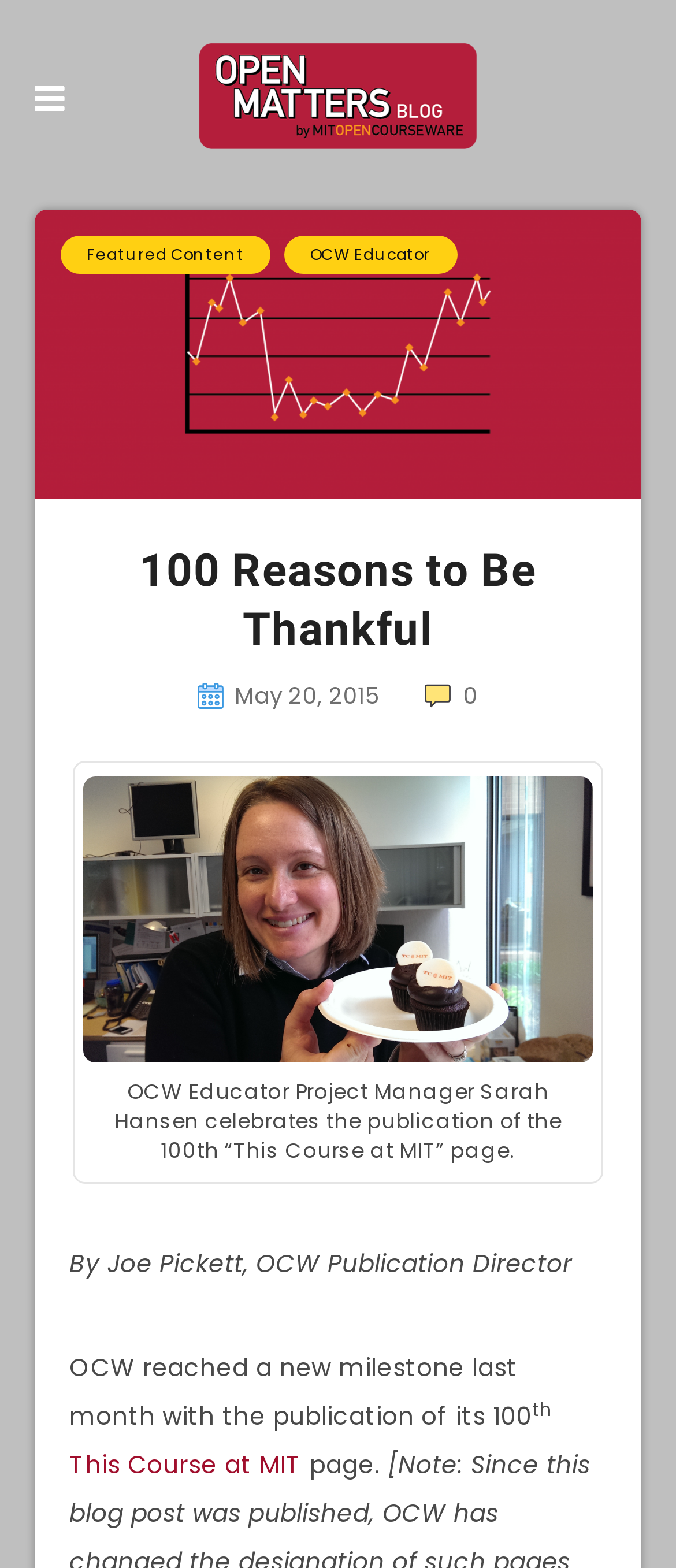Identify the bounding box of the UI element described as follows: "Featured Content". Provide the coordinates as four float numbers in the range of 0 to 1 [left, top, right, bottom].

[0.09, 0.15, 0.4, 0.175]